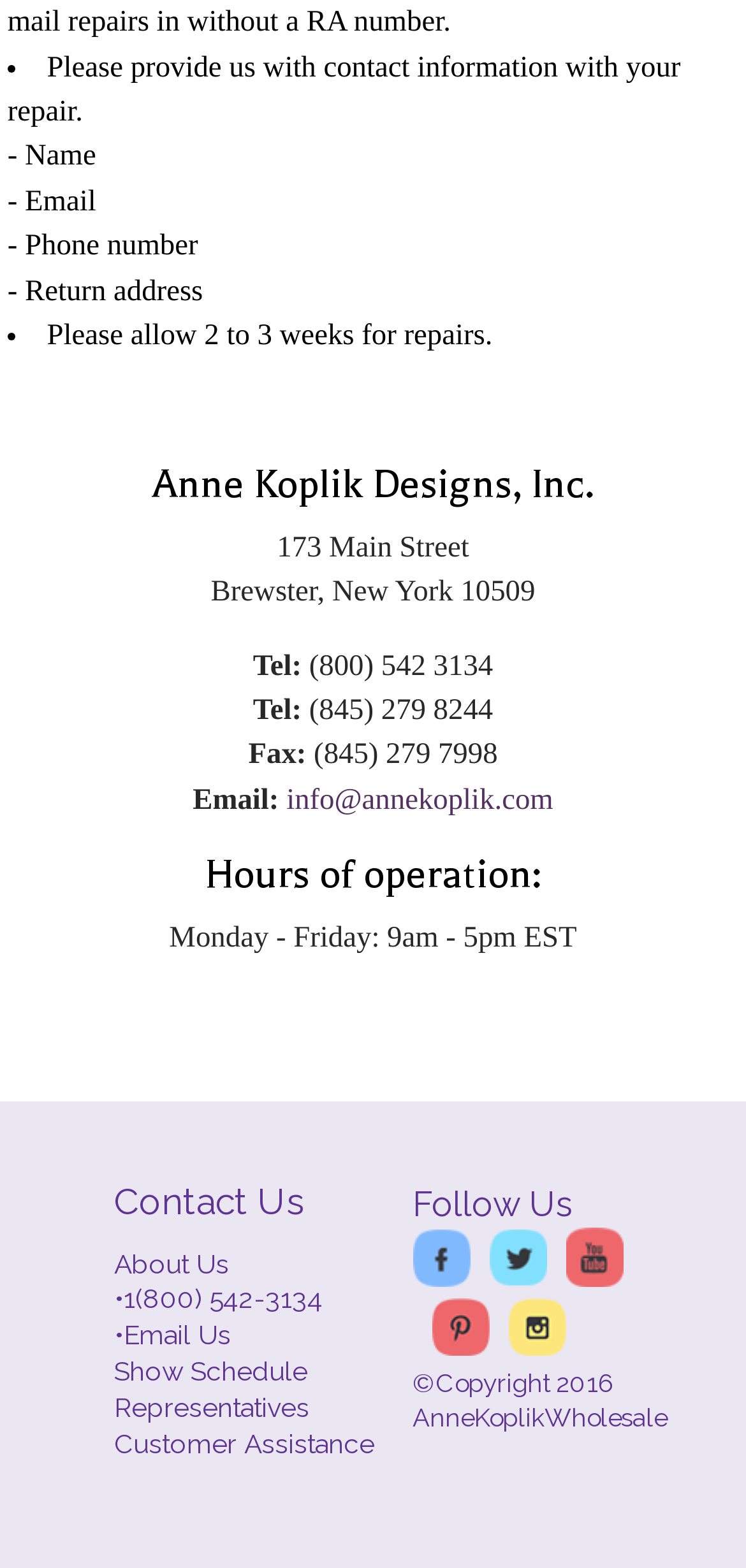Identify the bounding box of the HTML element described as: "Who are we?".

None